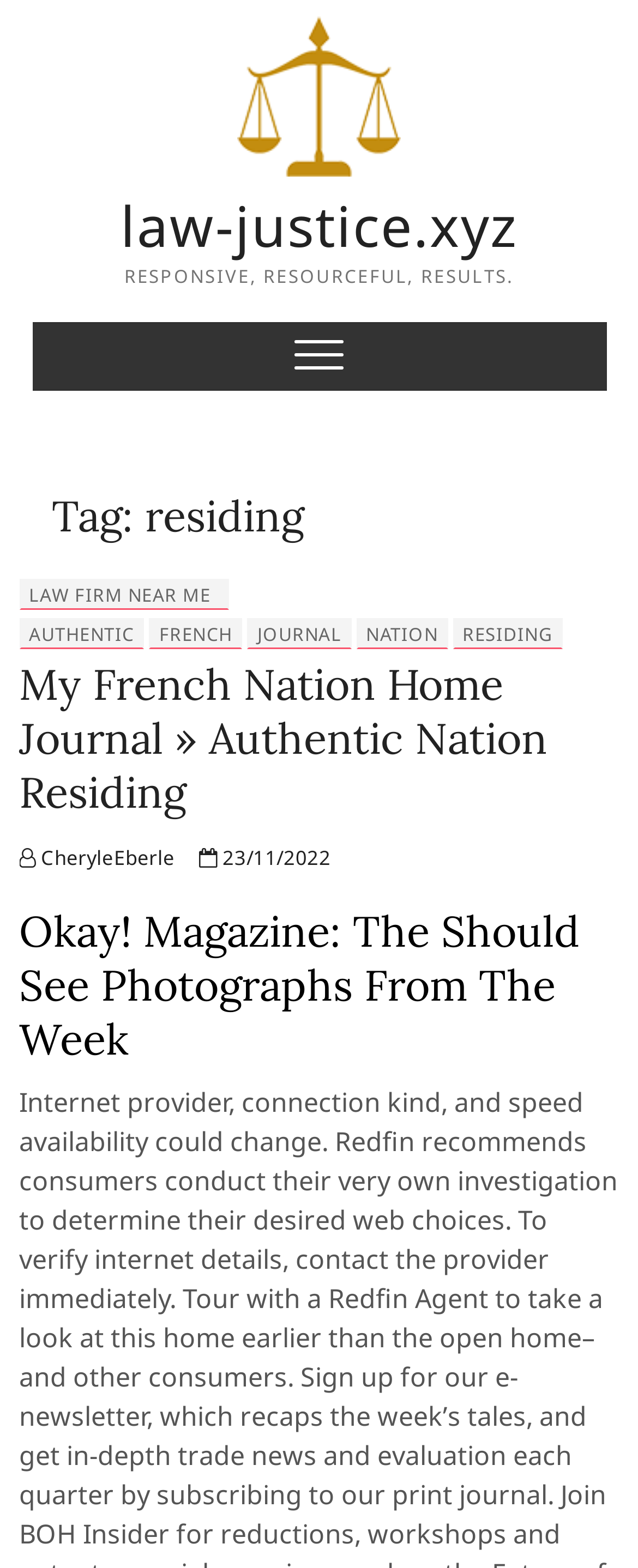Locate the bounding box coordinates of the clickable area to execute the instruction: "go to law-justice.xyz homepage". Provide the coordinates as four float numbers between 0 and 1, represented as [left, top, right, bottom].

[0.088, 0.01, 0.912, 0.113]